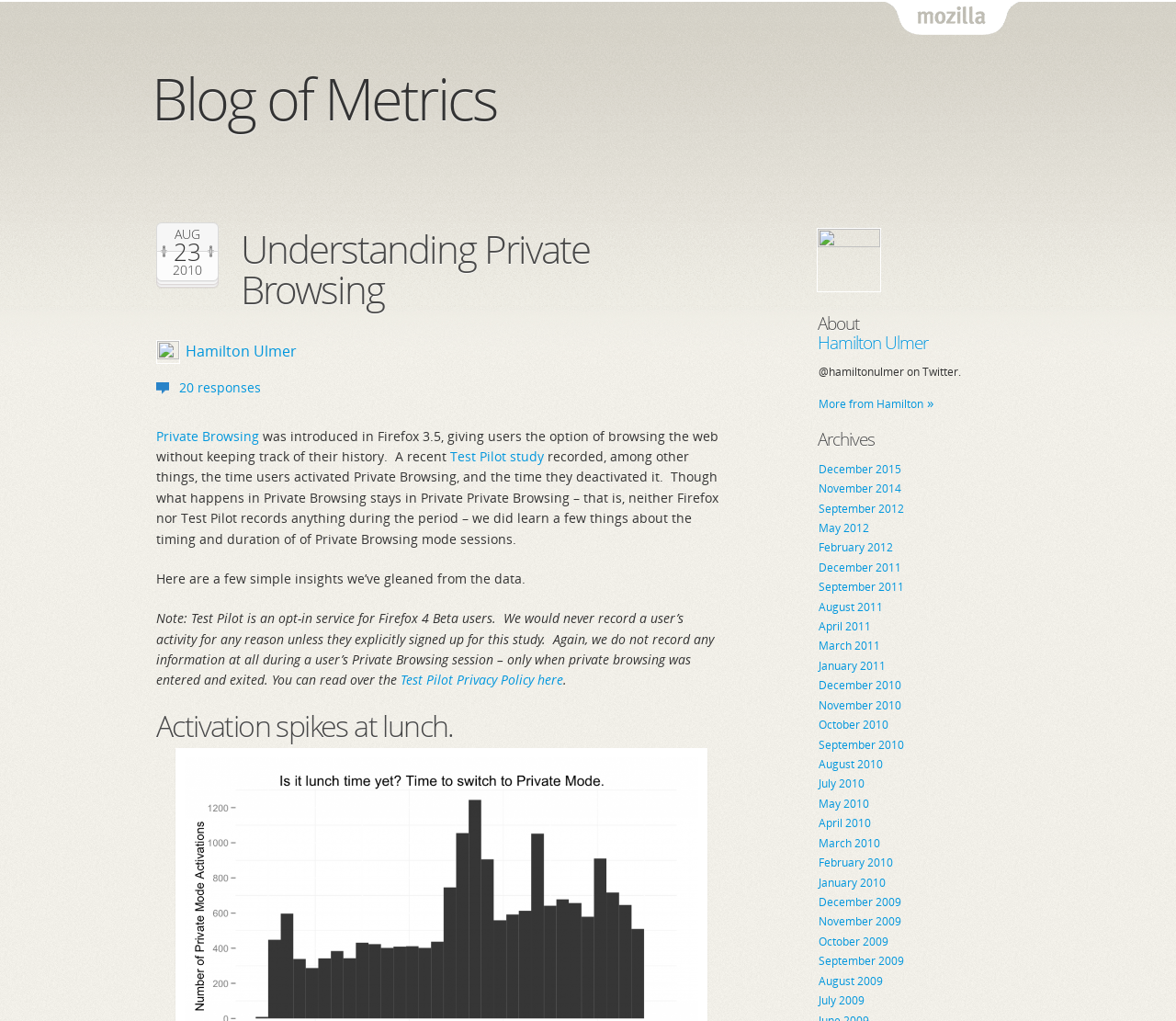Find the main header of the webpage and produce its text content.

Blog of Metrics